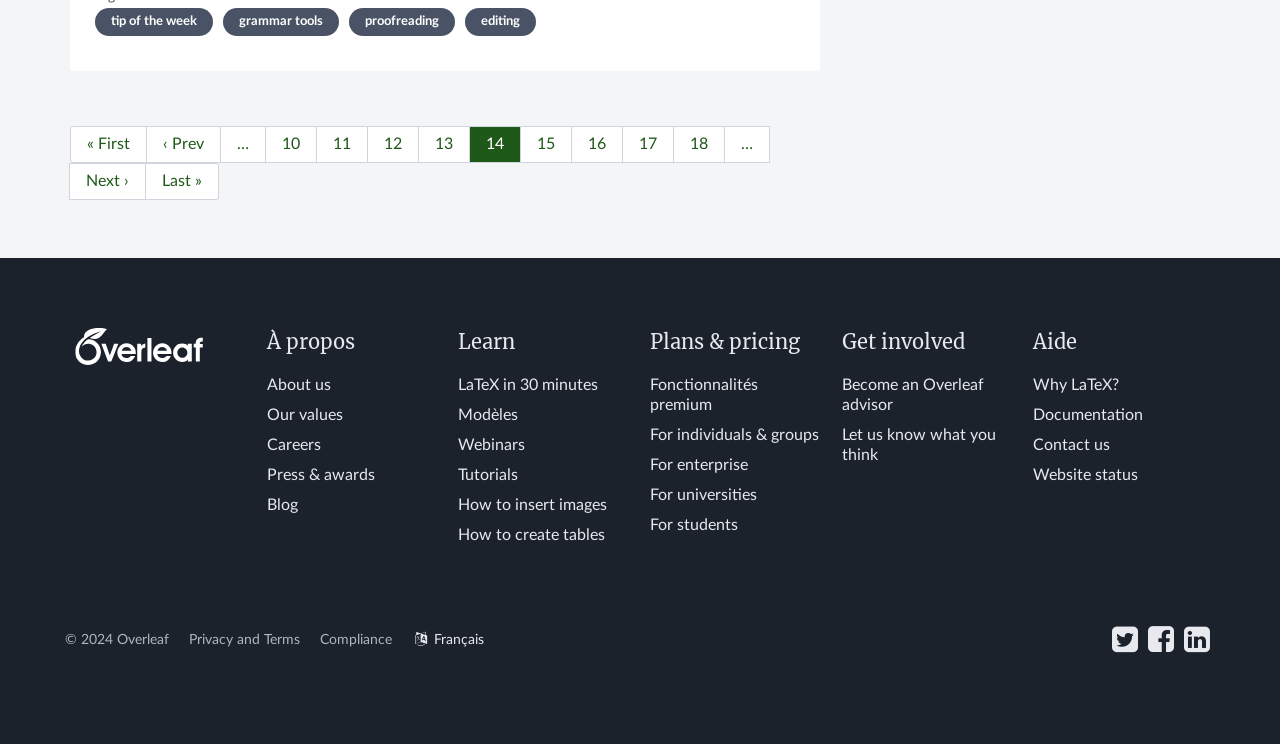Please locate the bounding box coordinates of the element that needs to be clicked to achieve the following instruction: "Learn about LaTeX in 30 minutes". The coordinates should be four float numbers between 0 and 1, i.e., [left, top, right, bottom].

[0.358, 0.507, 0.467, 0.528]